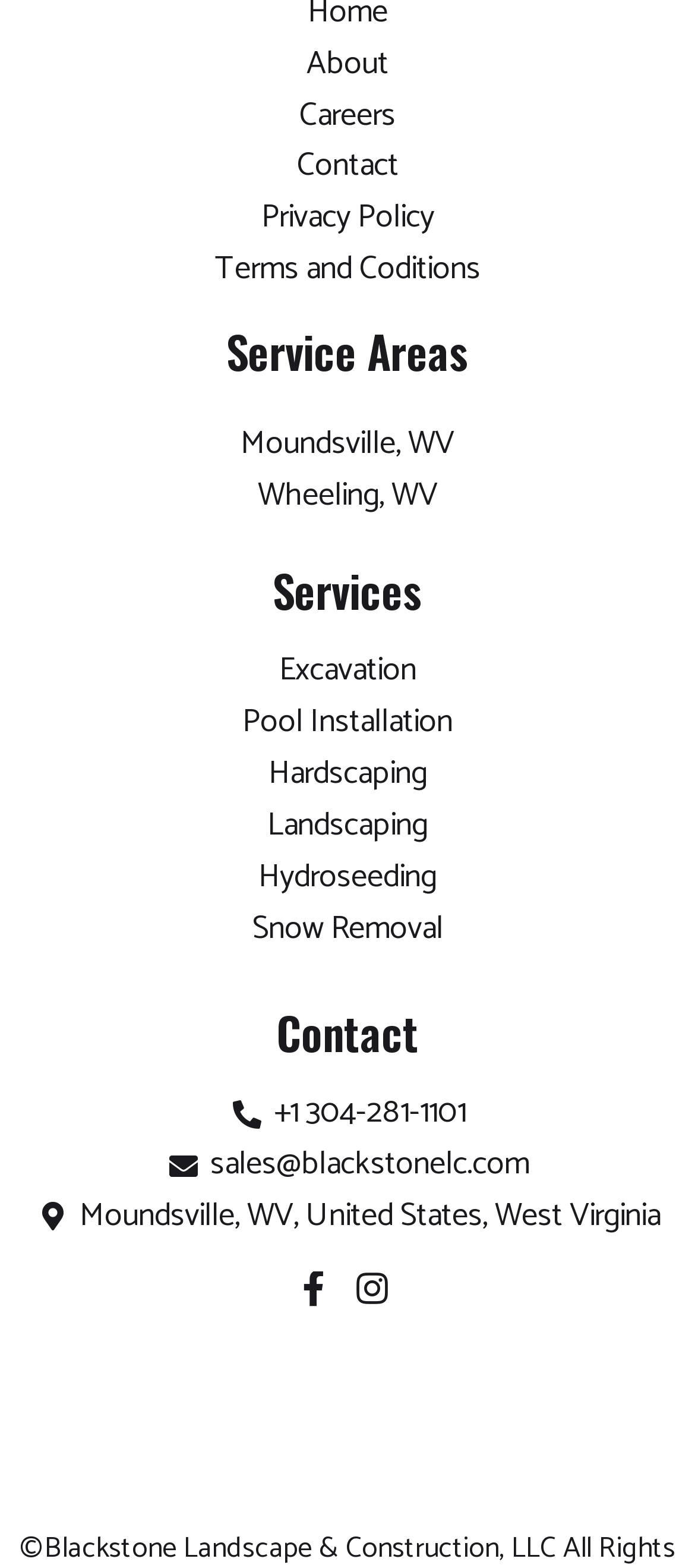Provide the bounding box coordinates of the HTML element described by the text: "Moundsville, WV". The coordinates should be in the format [left, top, right, bottom] with values between 0 and 1.

[0.026, 0.272, 0.974, 0.297]